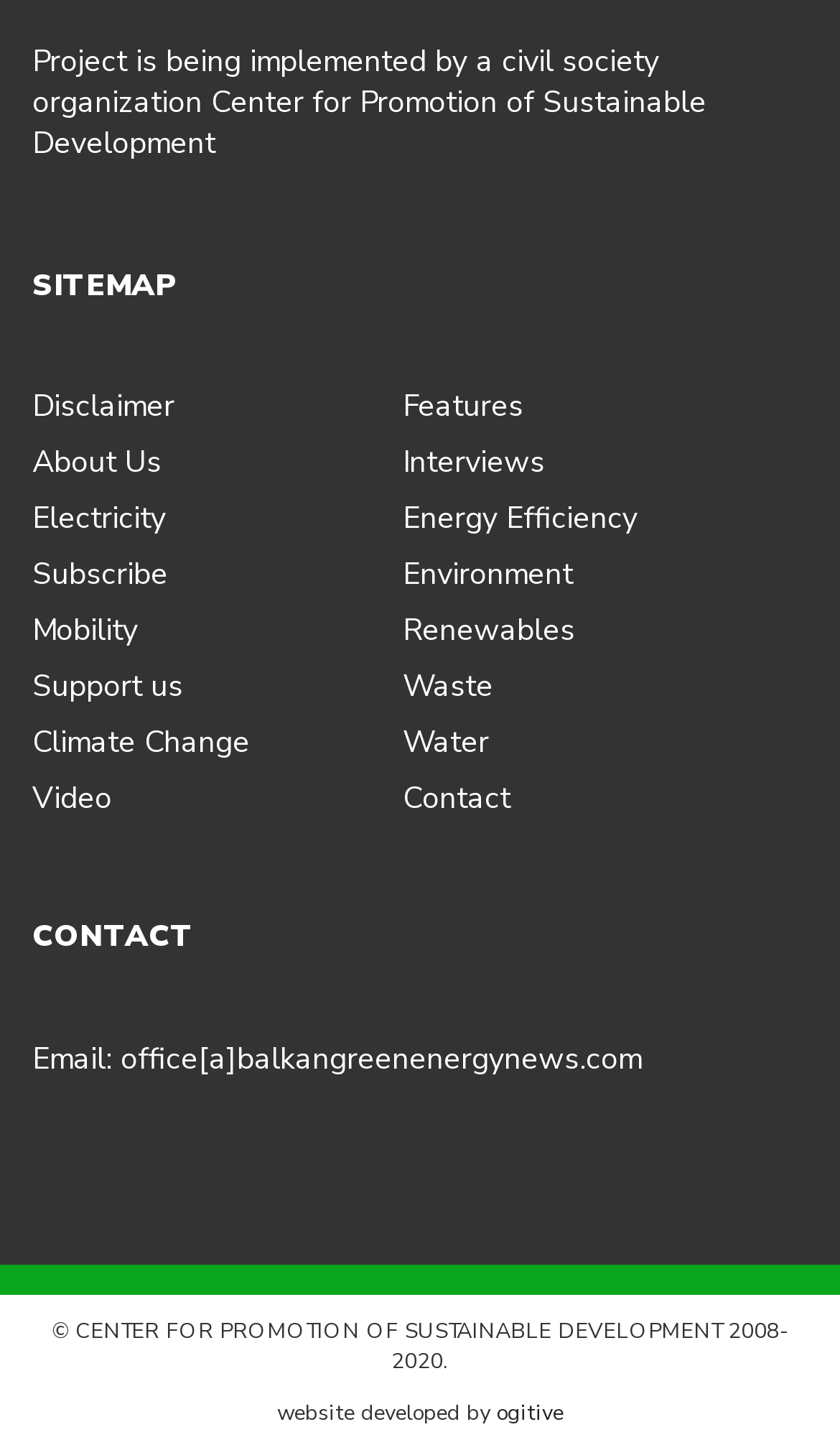Please answer the following query using a single word or phrase: 
How many links are there in the webpage?

19